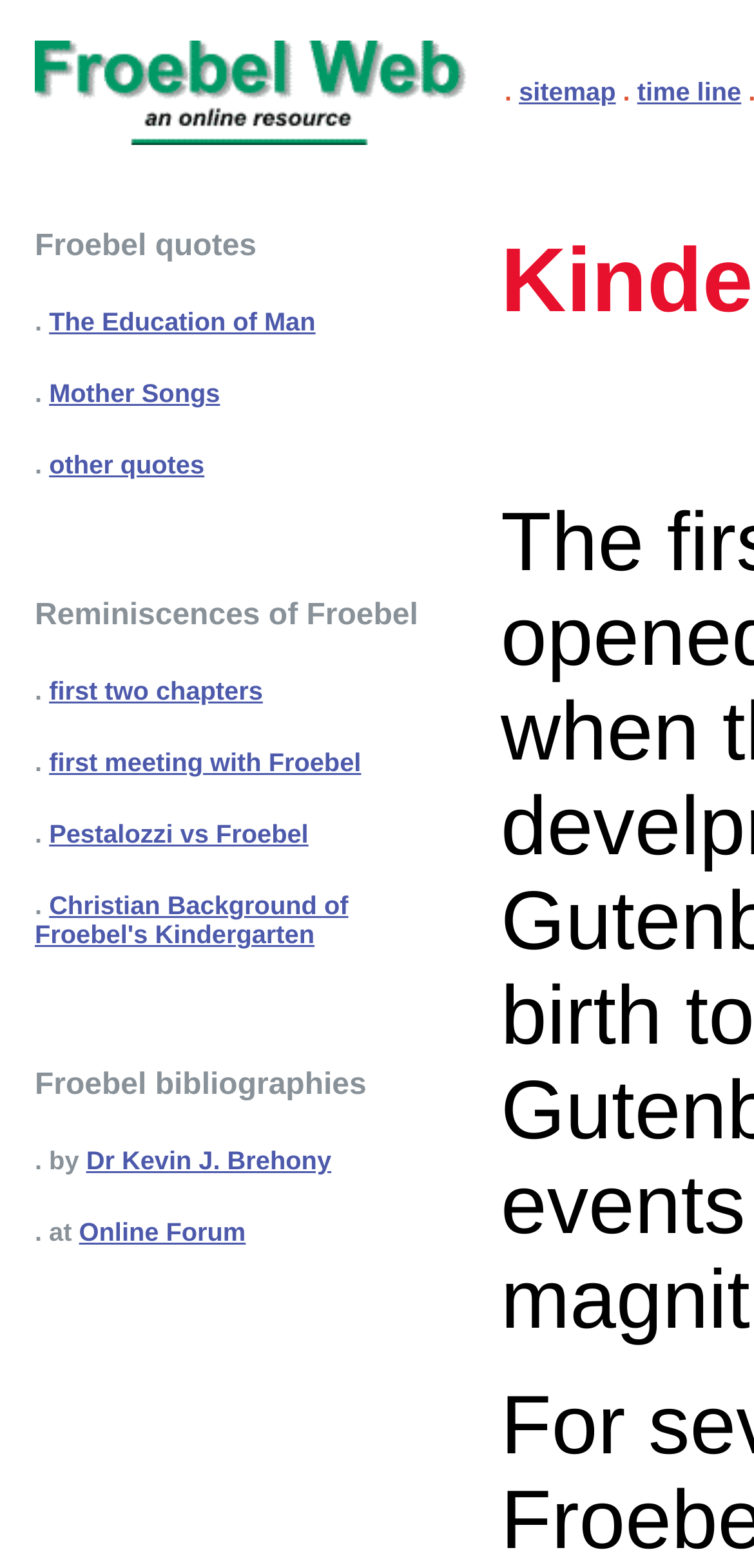Point out the bounding box coordinates of the section to click in order to follow this instruction: "explore first two chapters".

[0.065, 0.431, 0.349, 0.45]